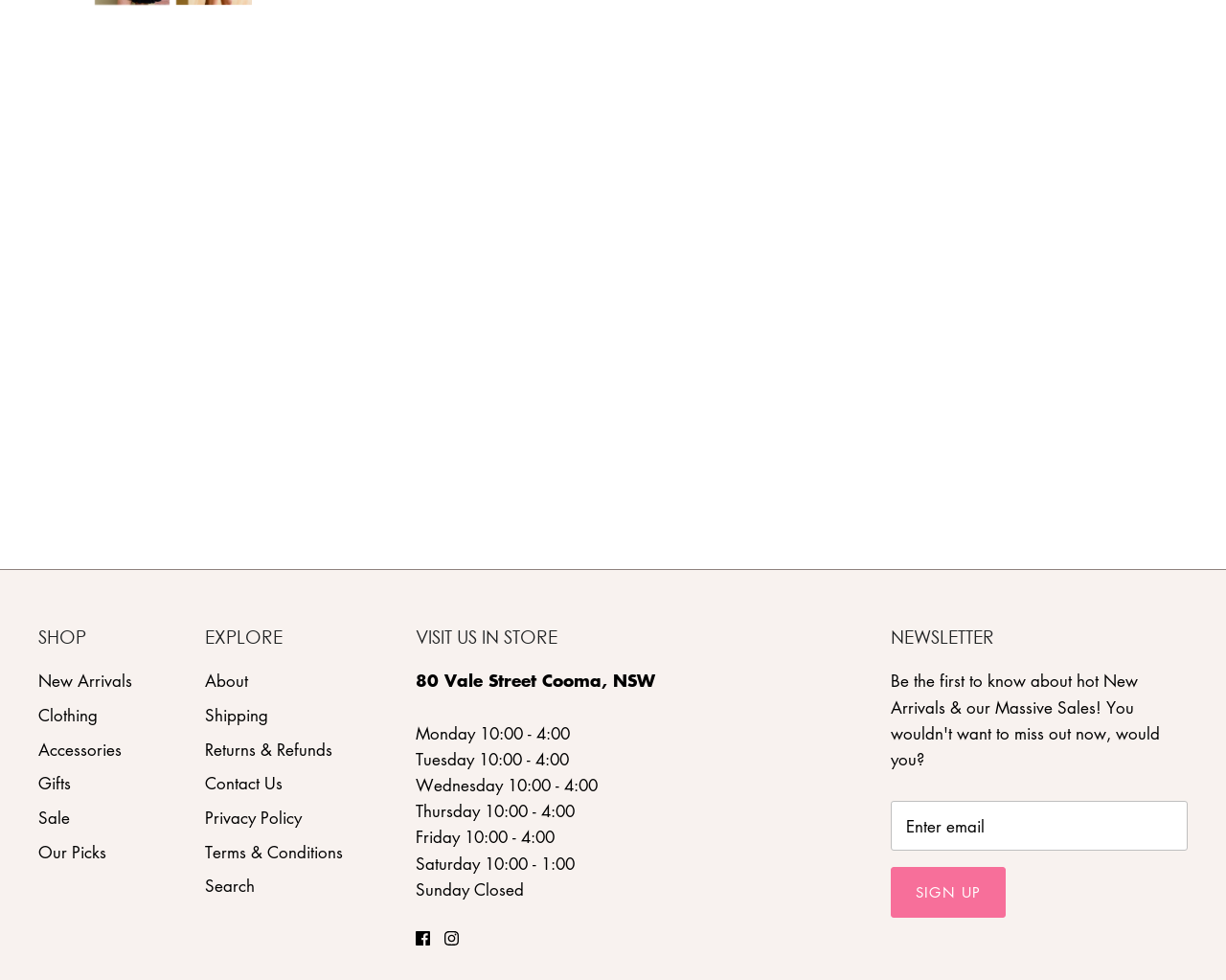What is the price of The Shearers Wife Candle?
Refer to the image and provide a detailed answer to the question.

I found the price of The Shearers Wife Candle by looking at the link with the text 'The Shearers Wife Candle $27.95' which is located below the image of the candle.